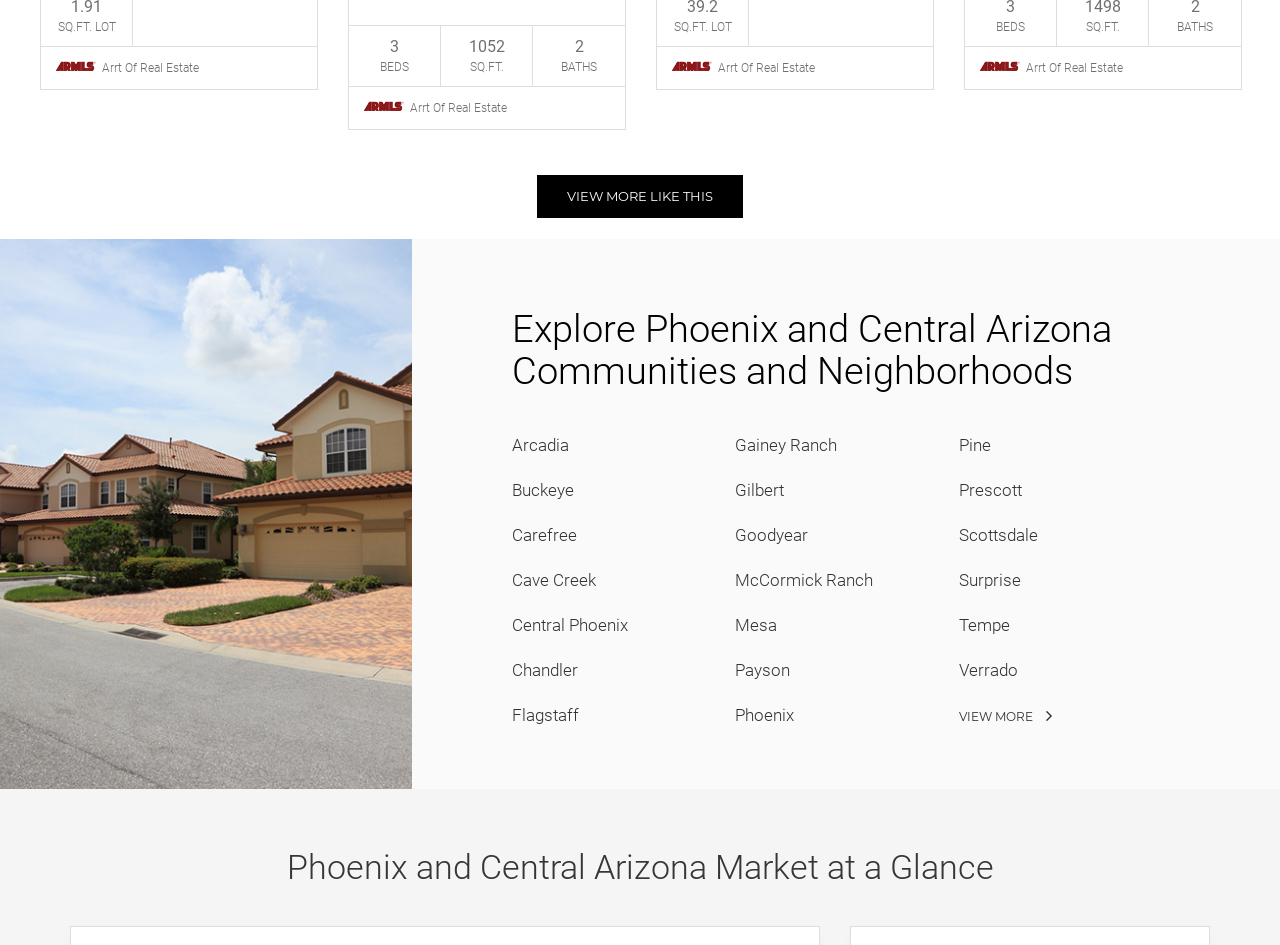Determine the coordinates of the bounding box for the clickable area needed to execute this instruction: "Discover Carefree neighborhoods".

[0.4, 0.555, 0.451, 0.577]